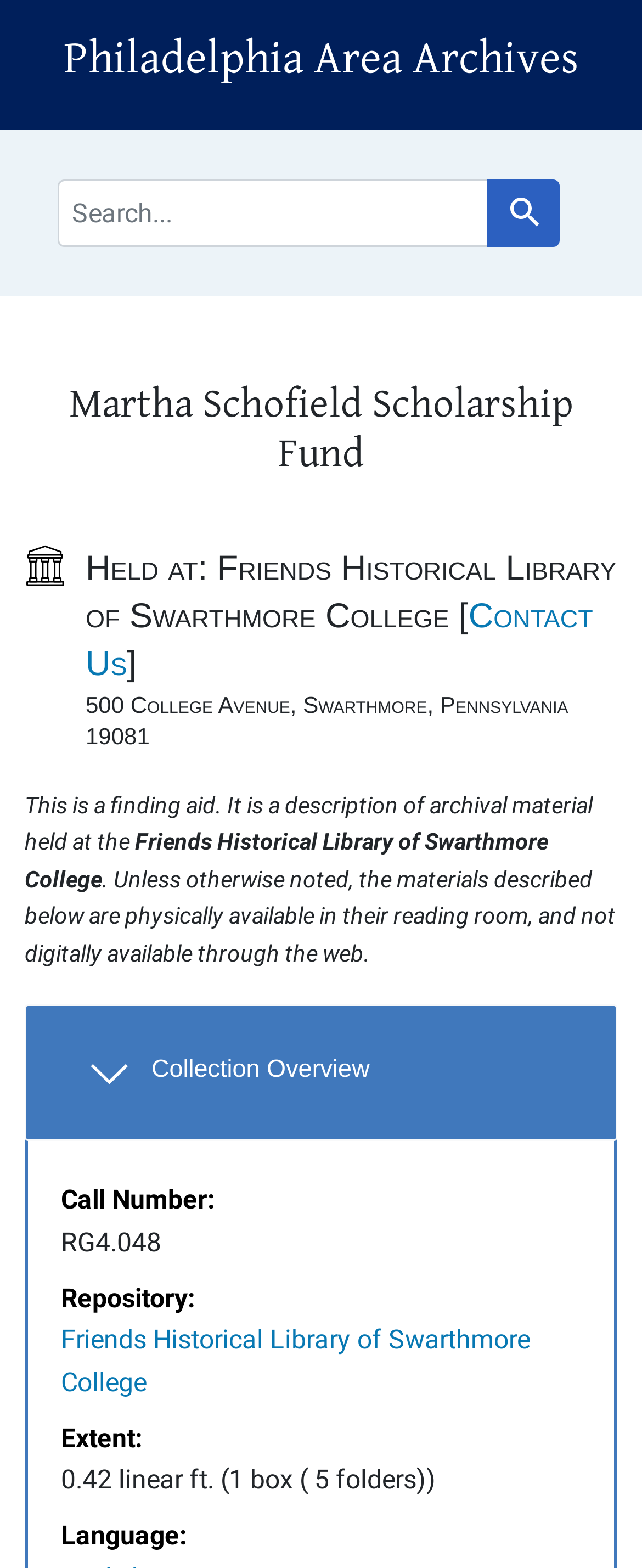Where is the Friends Historical Library of Swarthmore College located?
Answer the question with a single word or phrase by looking at the picture.

500 College Avenue, Swarthmore, Pennsylvania 19081